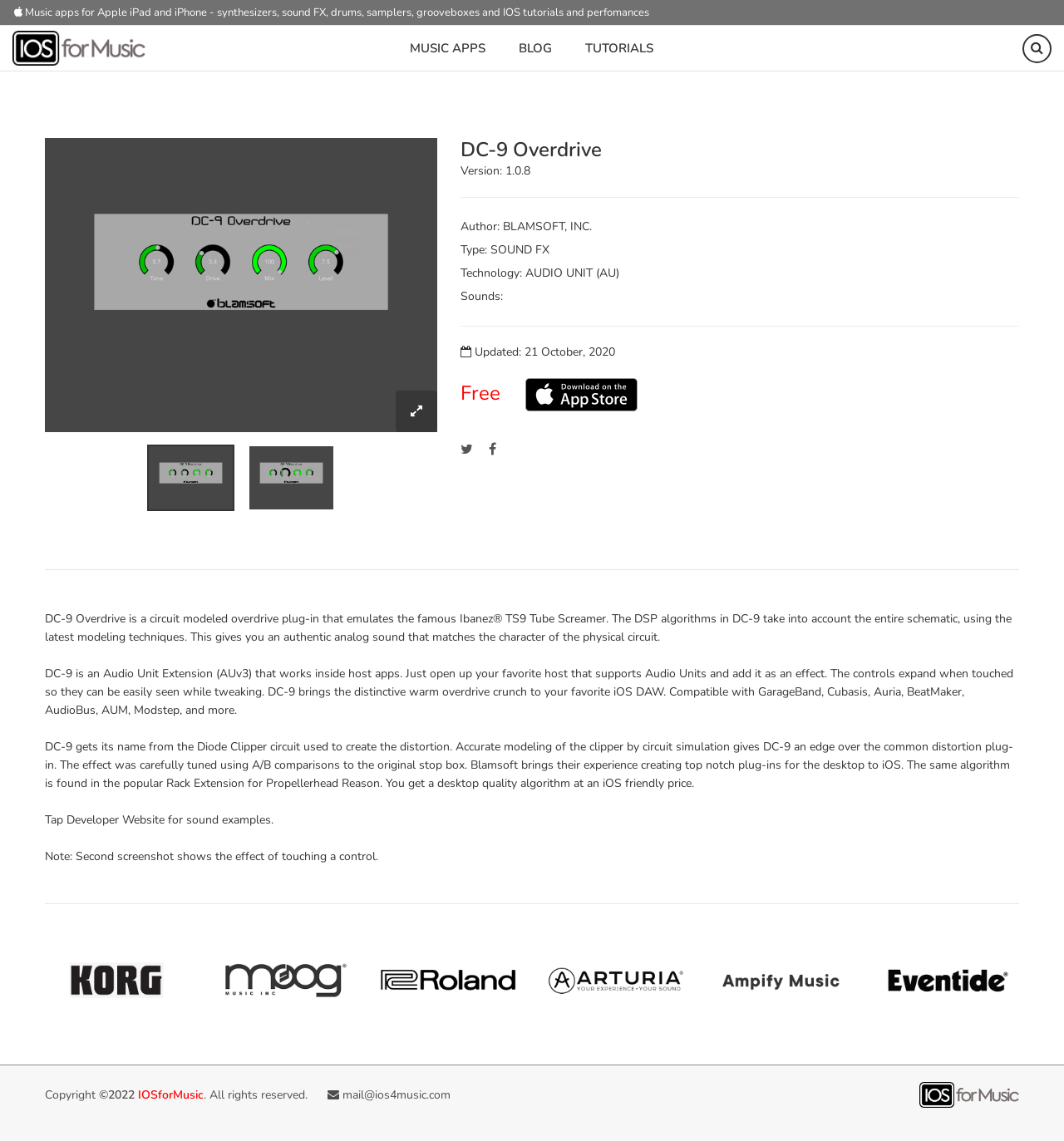What is the purpose of touching a control in DC-9 Overdrive?
Based on the screenshot, give a detailed explanation to answer the question.

I determined this by reading the note at the bottom of the page, which says 'Note: Second screenshot shows the effect of touching a control.' This implies that touching a control expands it.